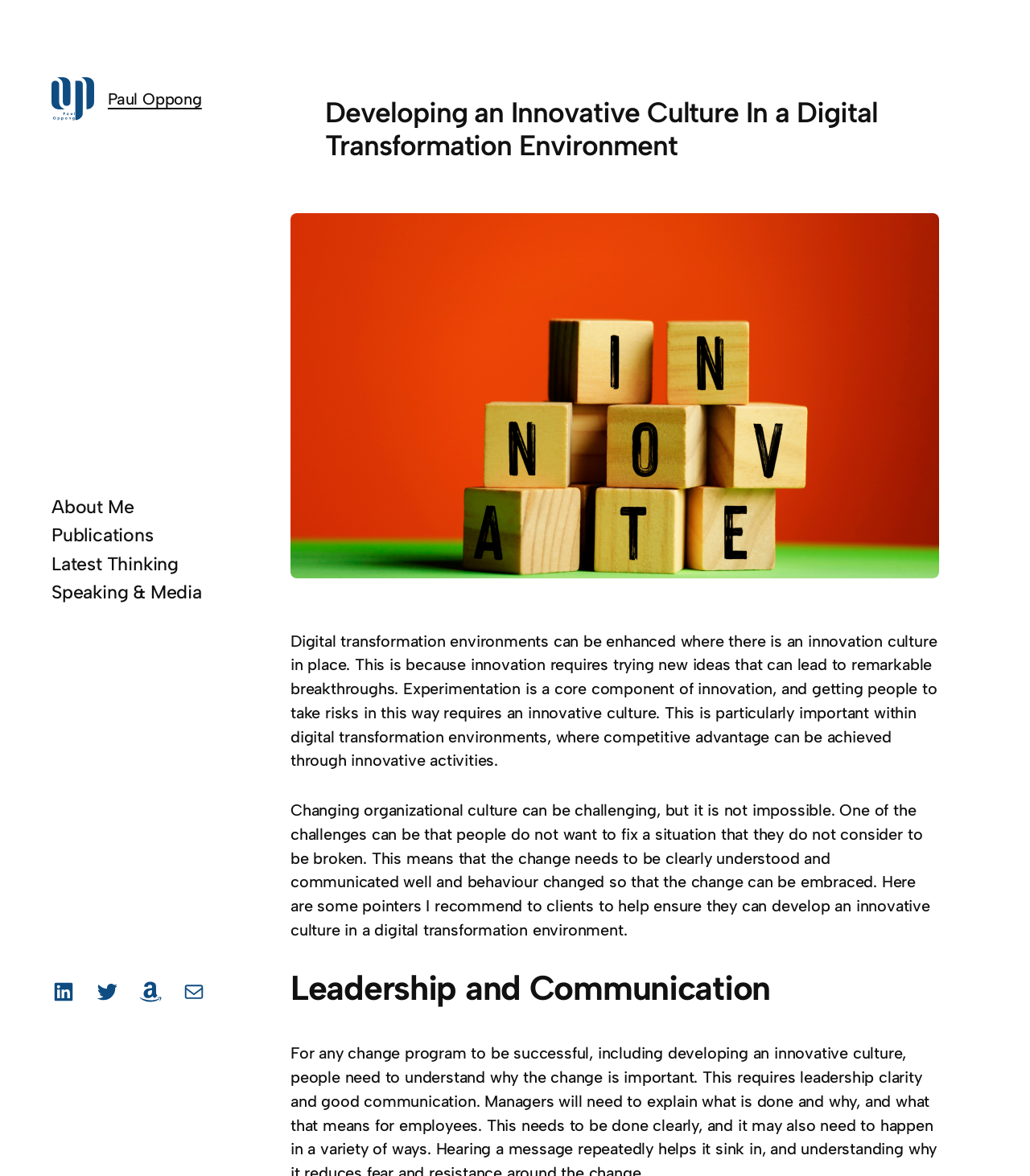Summarize the webpage in an elaborate manner.

The webpage is focused on the topic of developing an innovative culture in a digital transformation environment. At the top, there is a complementary section with a figure and a link. Below this, there is a navigation section with four links: "About Me", "Publications", "Latest Thinking", and "Speaking & Media". 

To the right of the navigation section, there are four social media links: "LinkedIn", "Twitter", "Amazon", and "Mail". 

The main content of the webpage is divided into three sections. The first section has a heading that matches the title of the webpage, and it is followed by a figure. The second section consists of two paragraphs of text that discuss the importance of innovation culture in digital transformation environments and the challenges of changing organizational culture. 

The third section has a heading titled "Leadership and Communication" and is likely to continue the discussion on developing an innovative culture. There is no clear separation between these sections, but the headings and the layout of the text and figures create a clear flow of information.